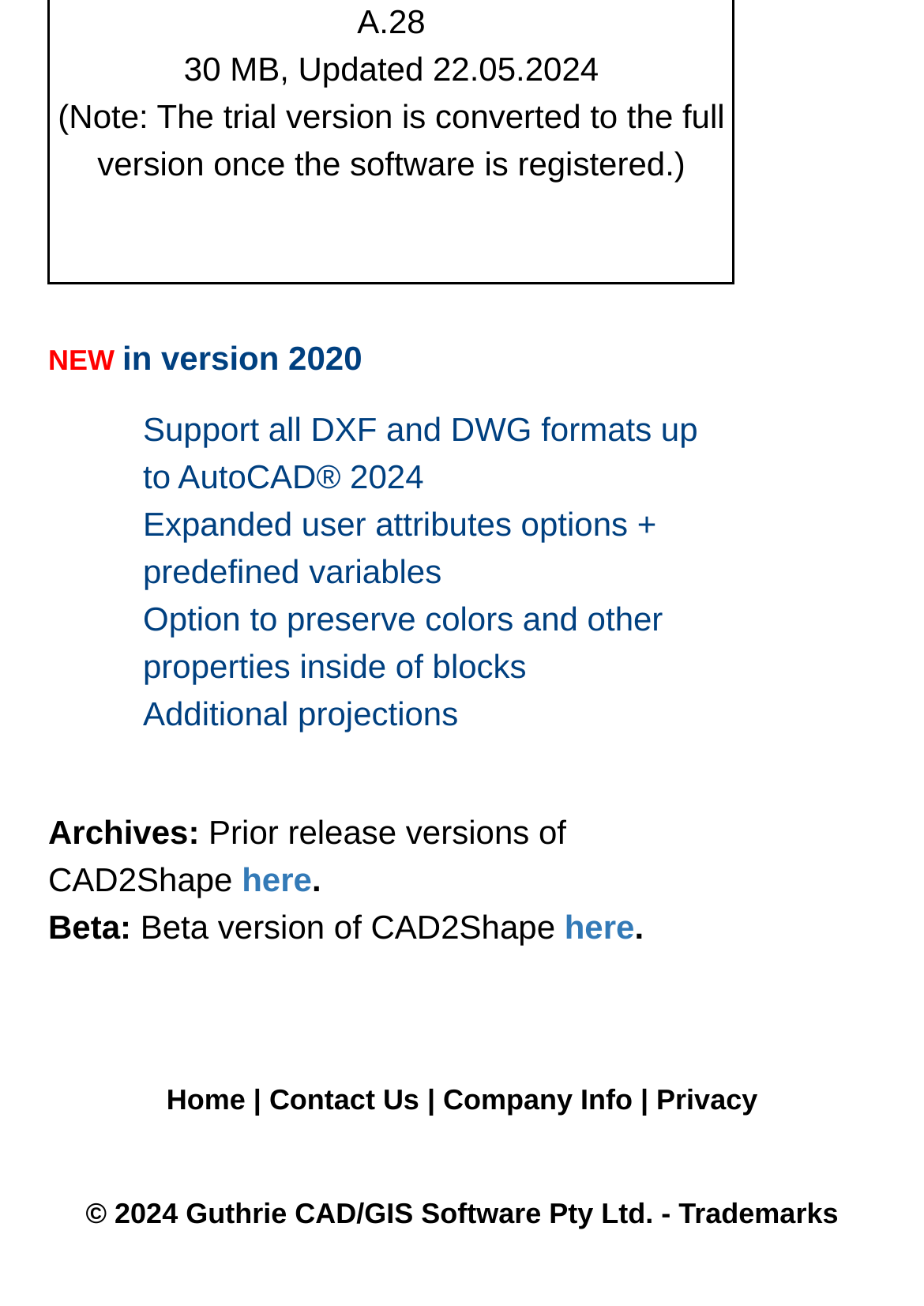Find the bounding box coordinates of the clickable area required to complete the following action: "Click on 'here' to view prior release versions of CAD2Shape".

[0.262, 0.66, 0.338, 0.689]